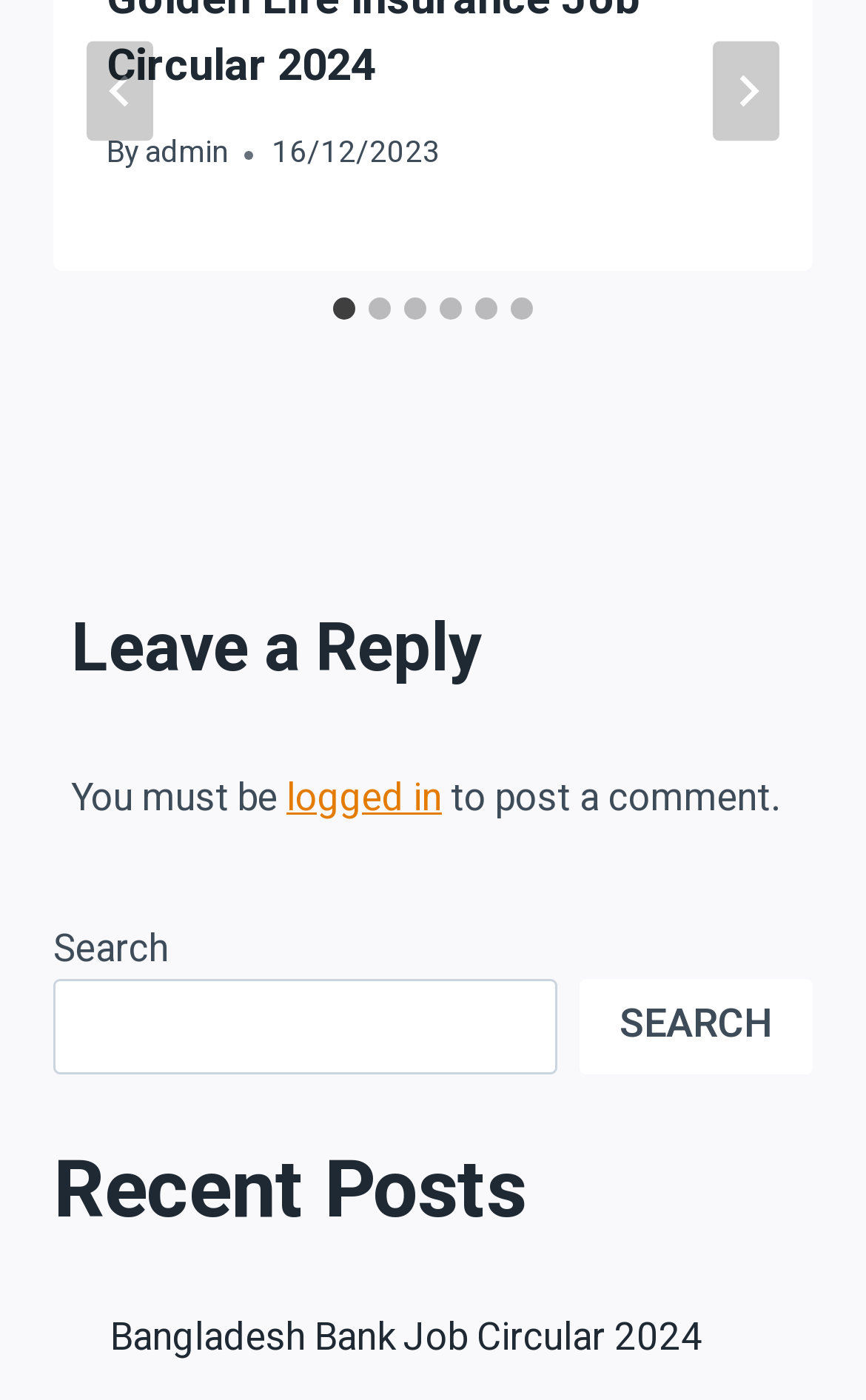Find and specify the bounding box coordinates that correspond to the clickable region for the instruction: "Search".

[0.669, 0.699, 0.938, 0.768]